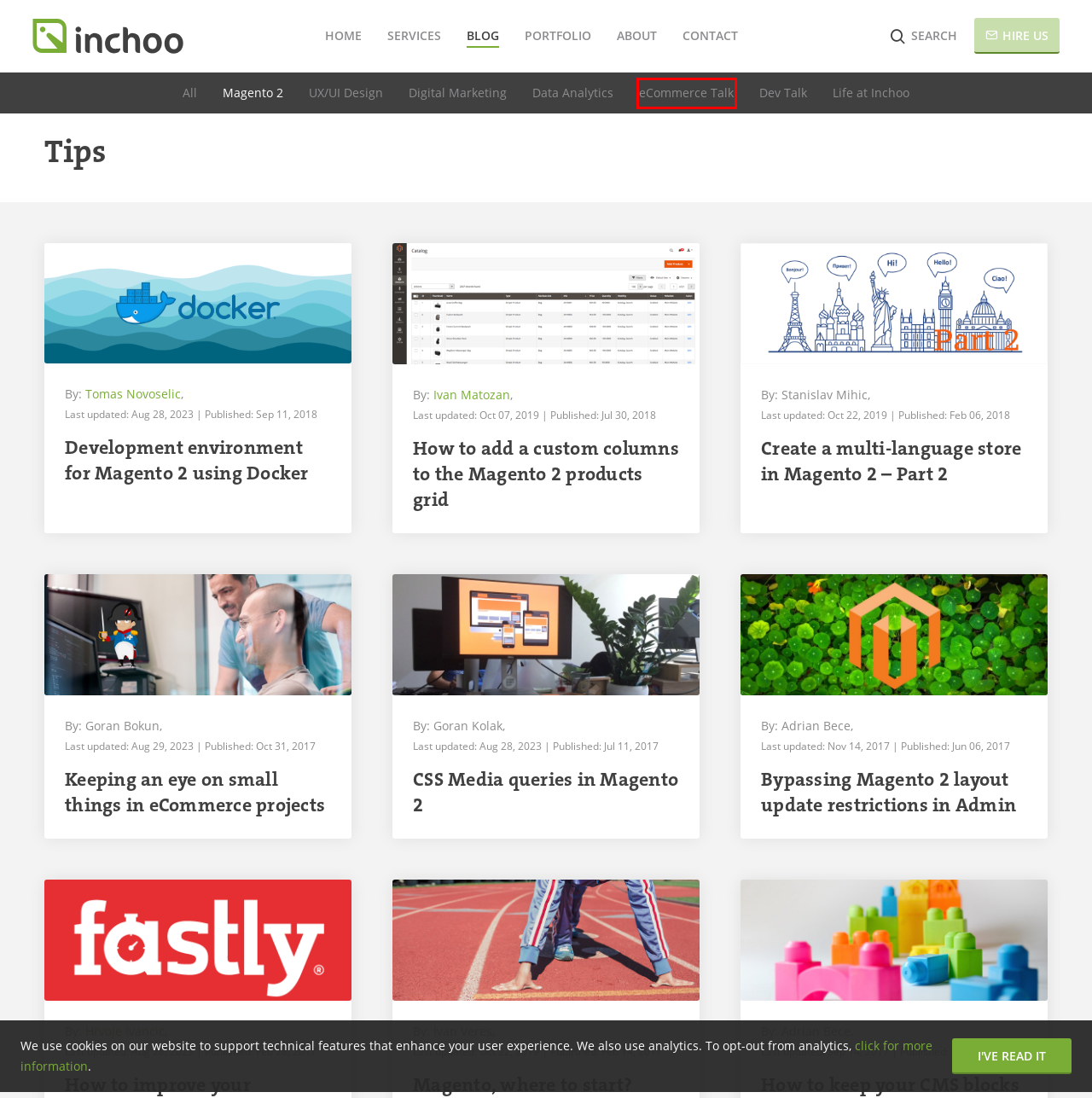You have a screenshot of a webpage where a red bounding box highlights a specific UI element. Identify the description that best matches the resulting webpage after the highlighted element is clicked. The choices are:
A. Hrvoje Ivancic, Backend Developer at Inchoo
B. eCommerce Development Blog | Inchoo
C. Ivan Matozan, Backend Developer at Inchoo
D. Send us a message | Inchoo
E. Data Analytics | Inchoo
F. UX/UI Design Blog | Inchoo
G. Keeping an eye on small things in eCommerce projects | Inchoo
H. CSS Media queries in Magento 2 | Inchoo

B